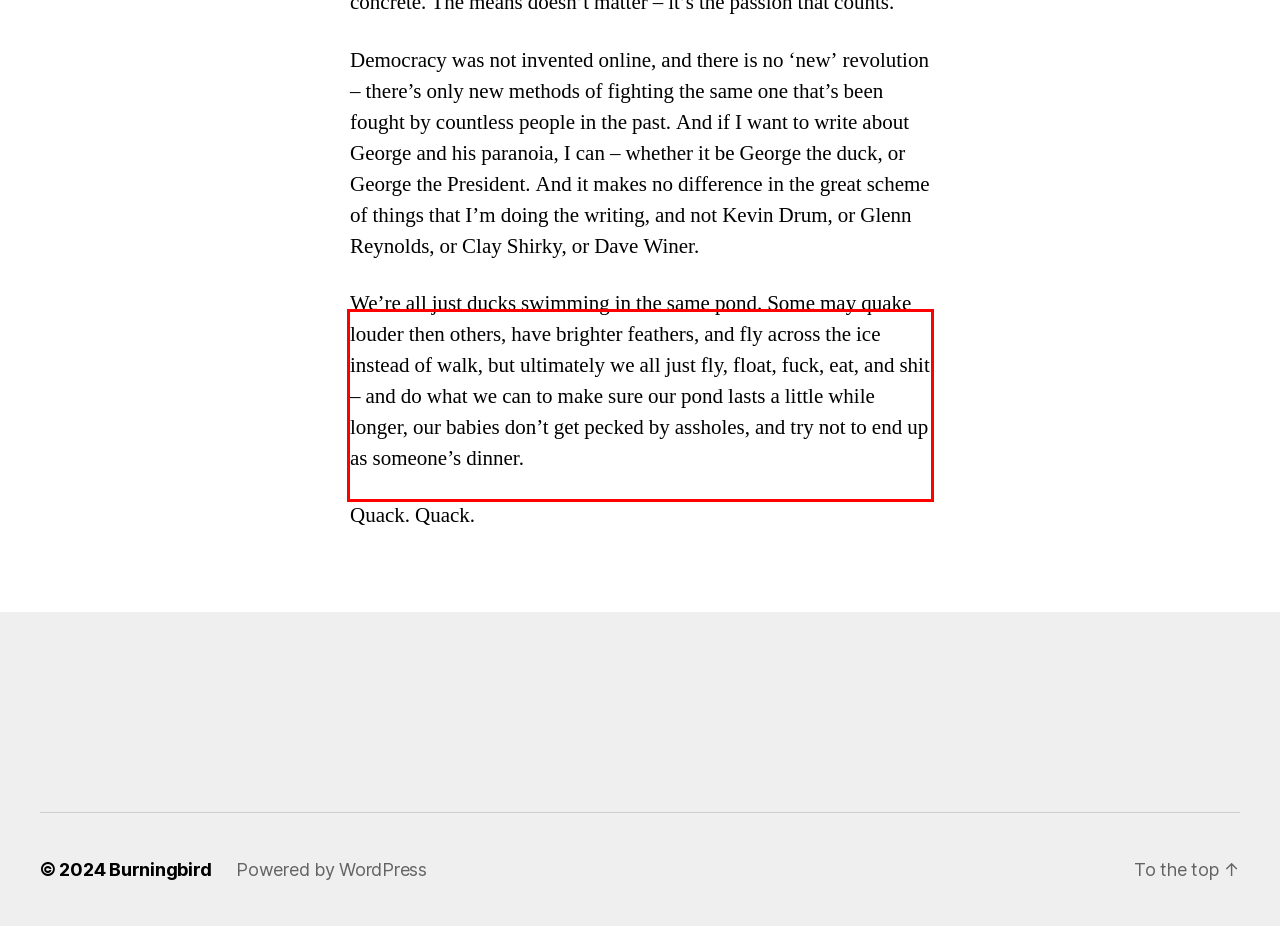Please examine the screenshot of the webpage and read the text present within the red rectangle bounding box.

We’re all just ducks swimming in the same pond. Some may quake louder then others, have brighter feathers, and fly across the ice instead of walk, but ultimately we all just fly, float, fuck, eat, and shit – and do what we can to make sure our pond lasts a little while longer, our babies don’t get pecked by assholes, and try not to end up as someone’s dinner.